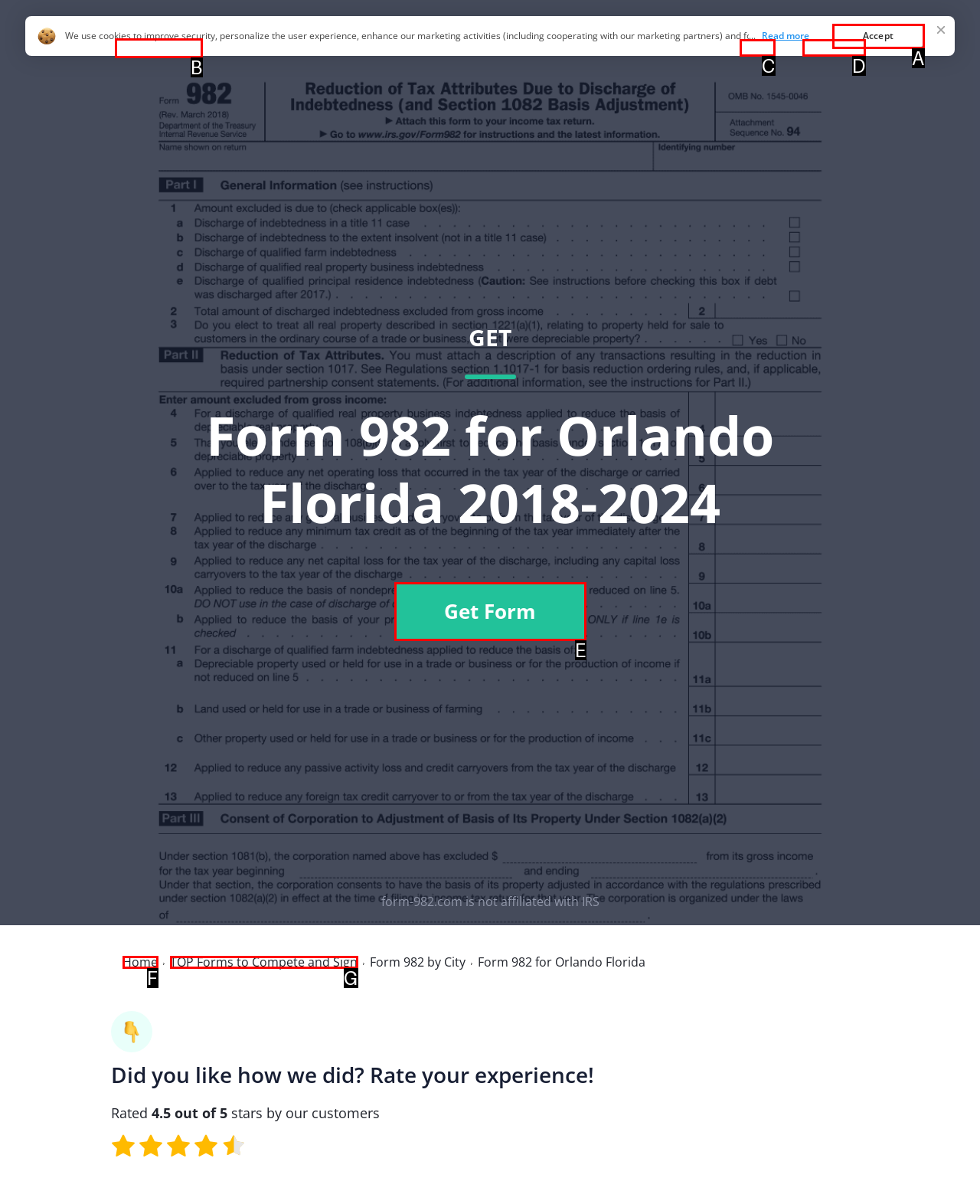Refer to the description: Form 982 and choose the option that best fits. Provide the letter of that option directly from the options.

B